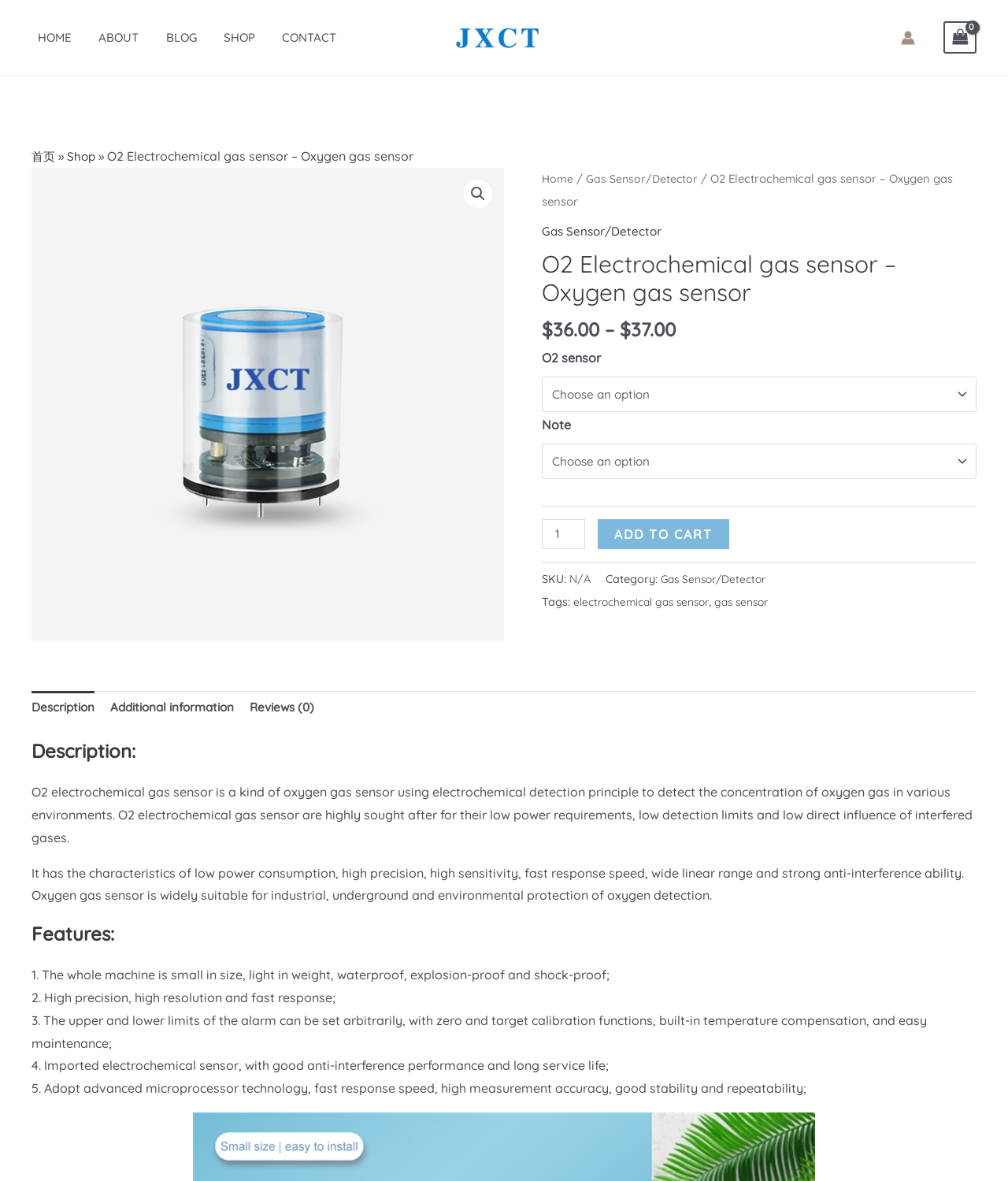Please find and report the primary heading text from the webpage.

O2 Electrochemical gas sensor – Oxygen gas sensor